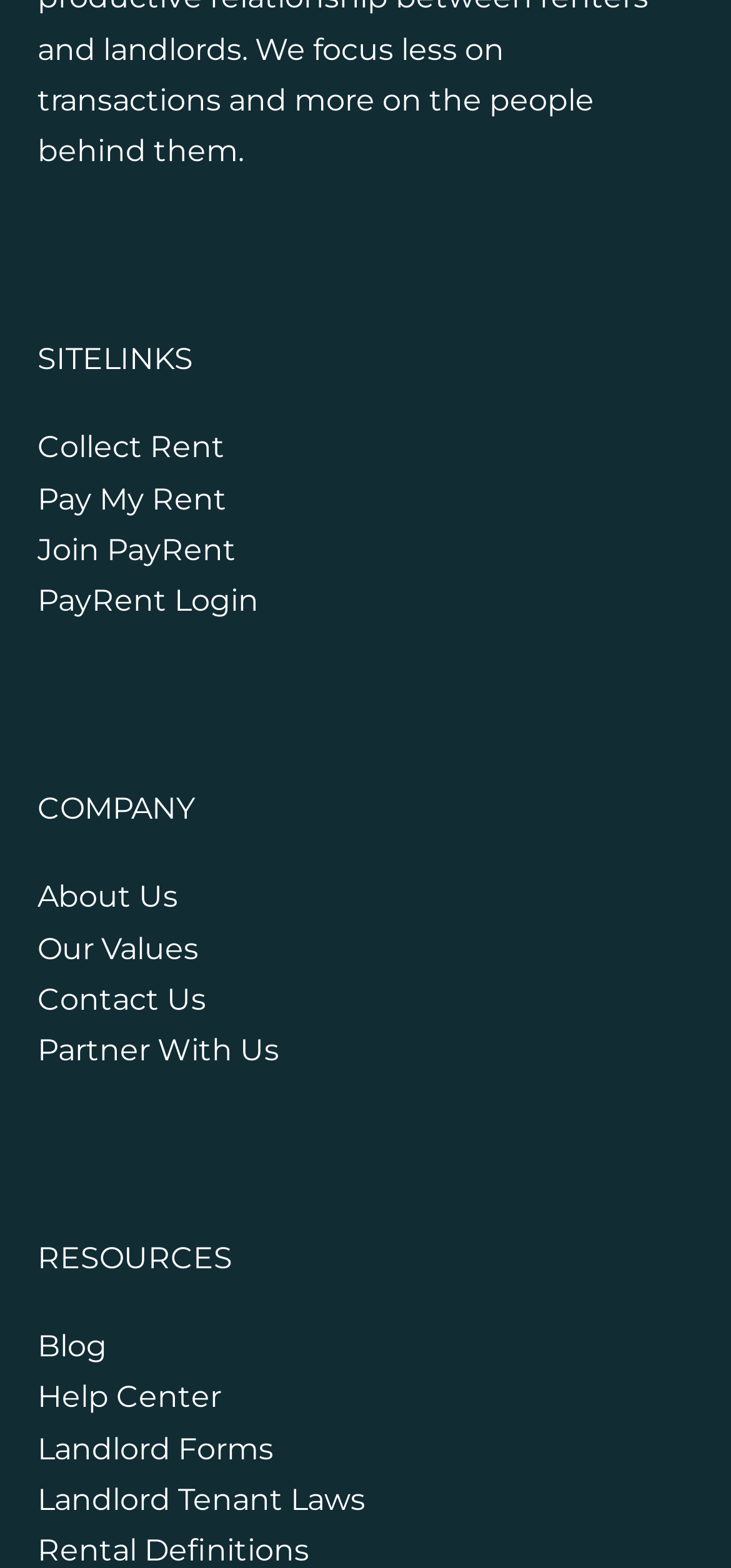Determine the bounding box coordinates for the area that should be clicked to carry out the following instruction: "View Landlord Forms".

[0.051, 0.912, 0.374, 0.935]